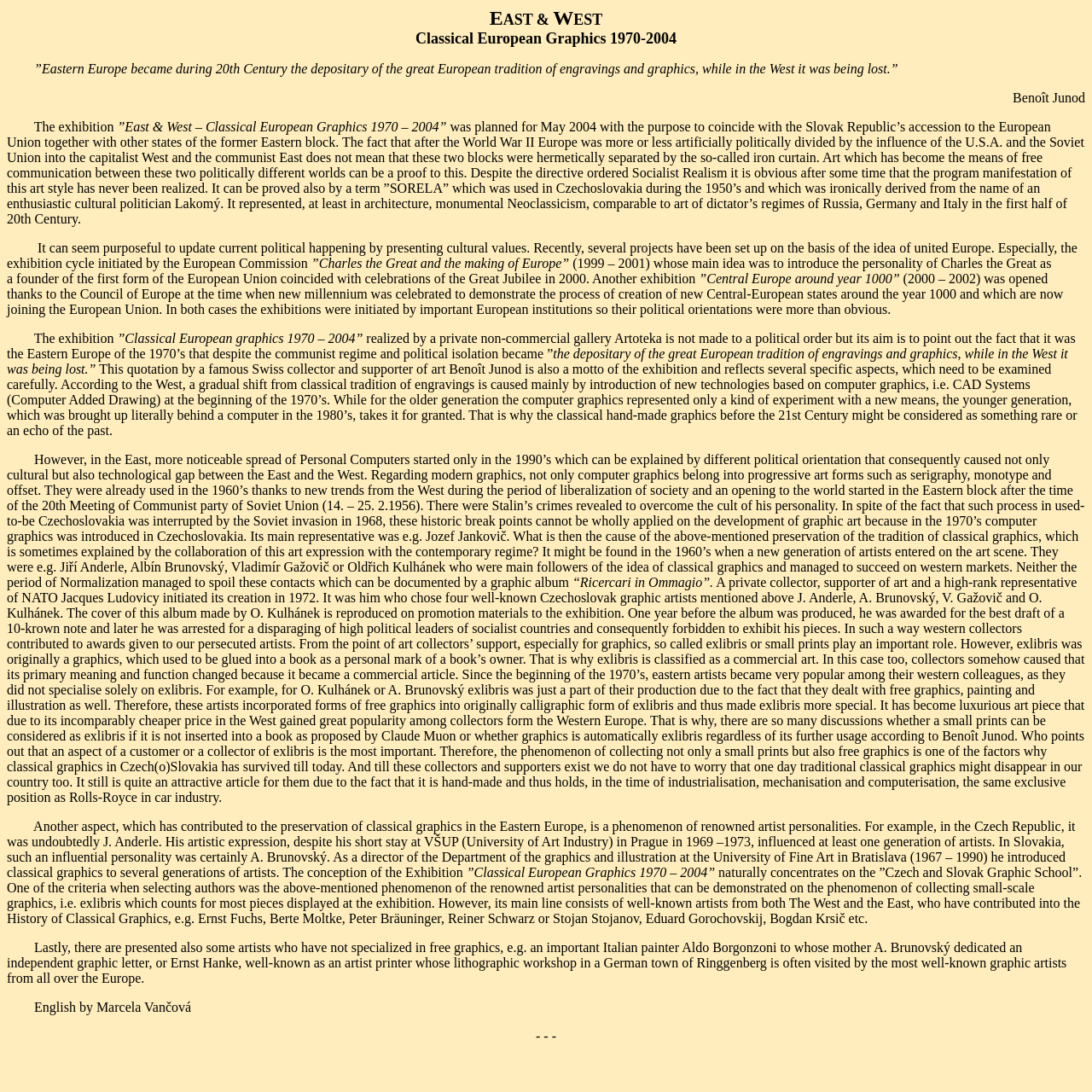Please provide a one-word or phrase answer to the question: 
What is the name of the graphic album initiated by Jacques Ludovicy?

Ricercari in Ommagio